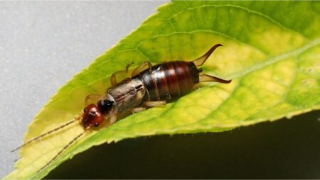Using the information in the image, could you please answer the following question in detail:
What is distinctive about an earwig's body?

According to the caption, earwigs are recognized for their distinctive pincers at the rear of their body, which is a unique feature of their anatomy.